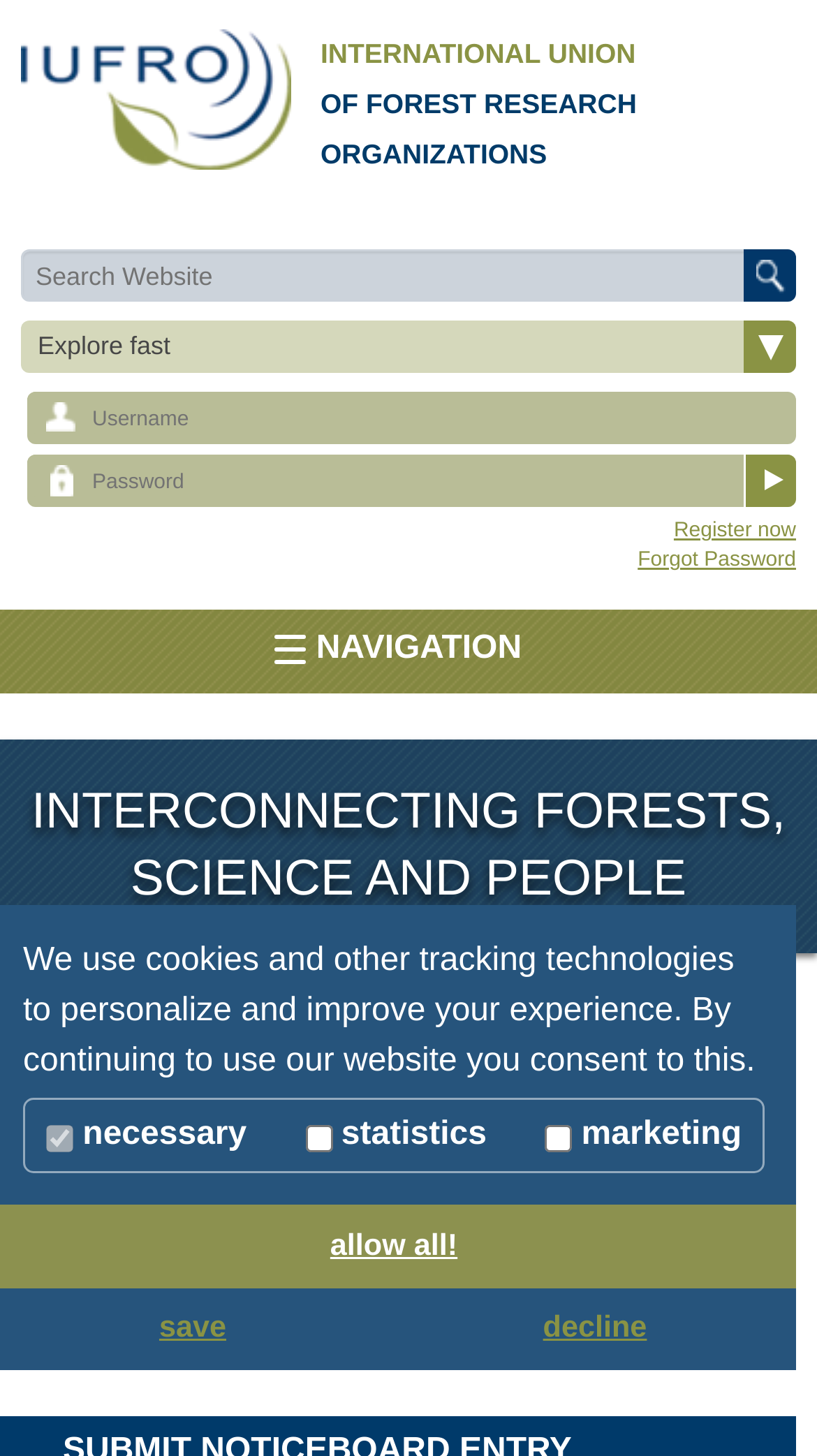What is the purpose of the 'Search Website' textbox?
Look at the image and answer the question with a single word or phrase.

To search the website